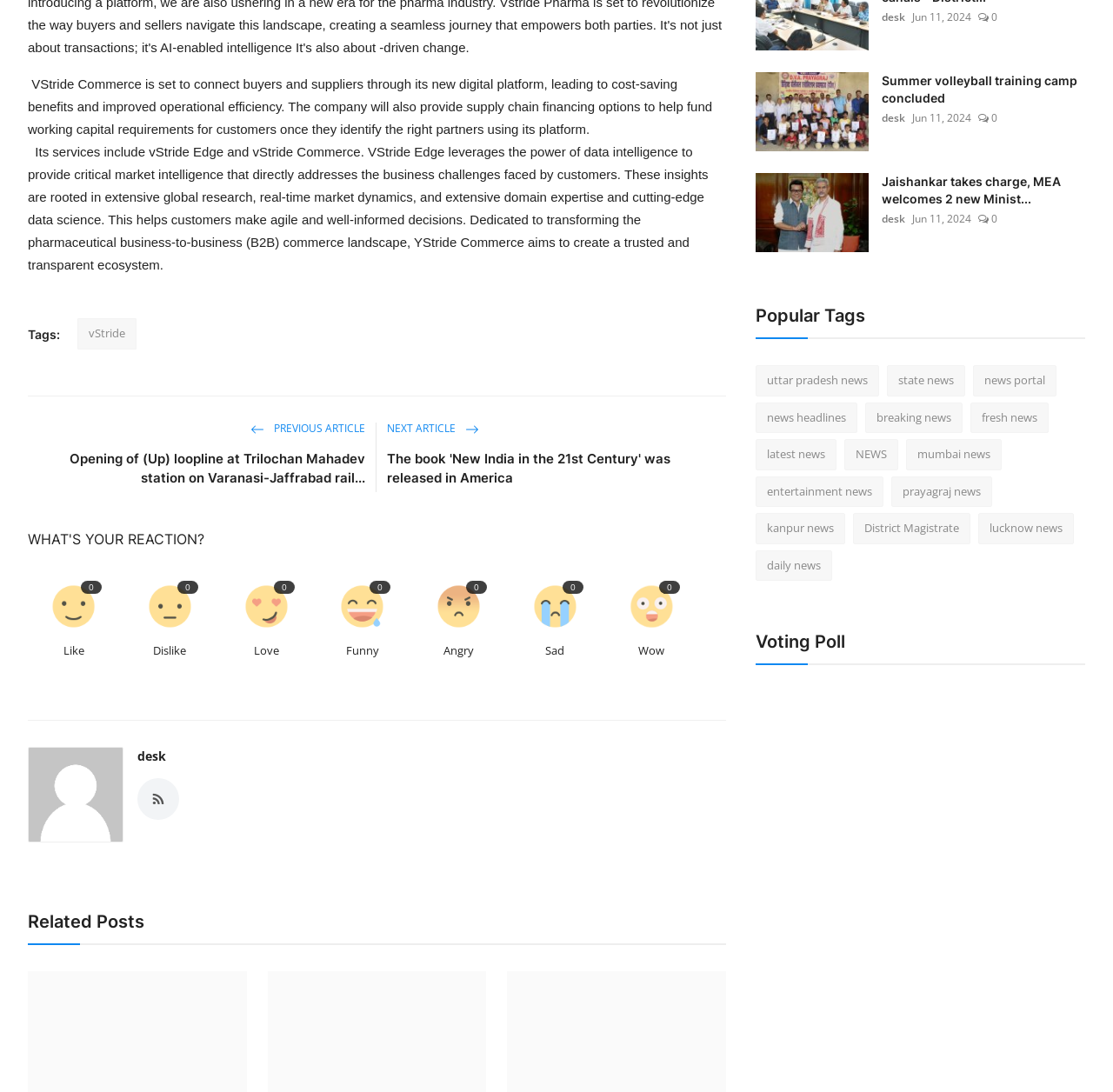Determine the bounding box coordinates of the clickable element necessary to fulfill the instruction: "Click on the 'NEXT ARTICLE' link". Provide the coordinates as four float numbers within the 0 to 1 range, i.e., [left, top, right, bottom].

[0.348, 0.385, 0.431, 0.399]